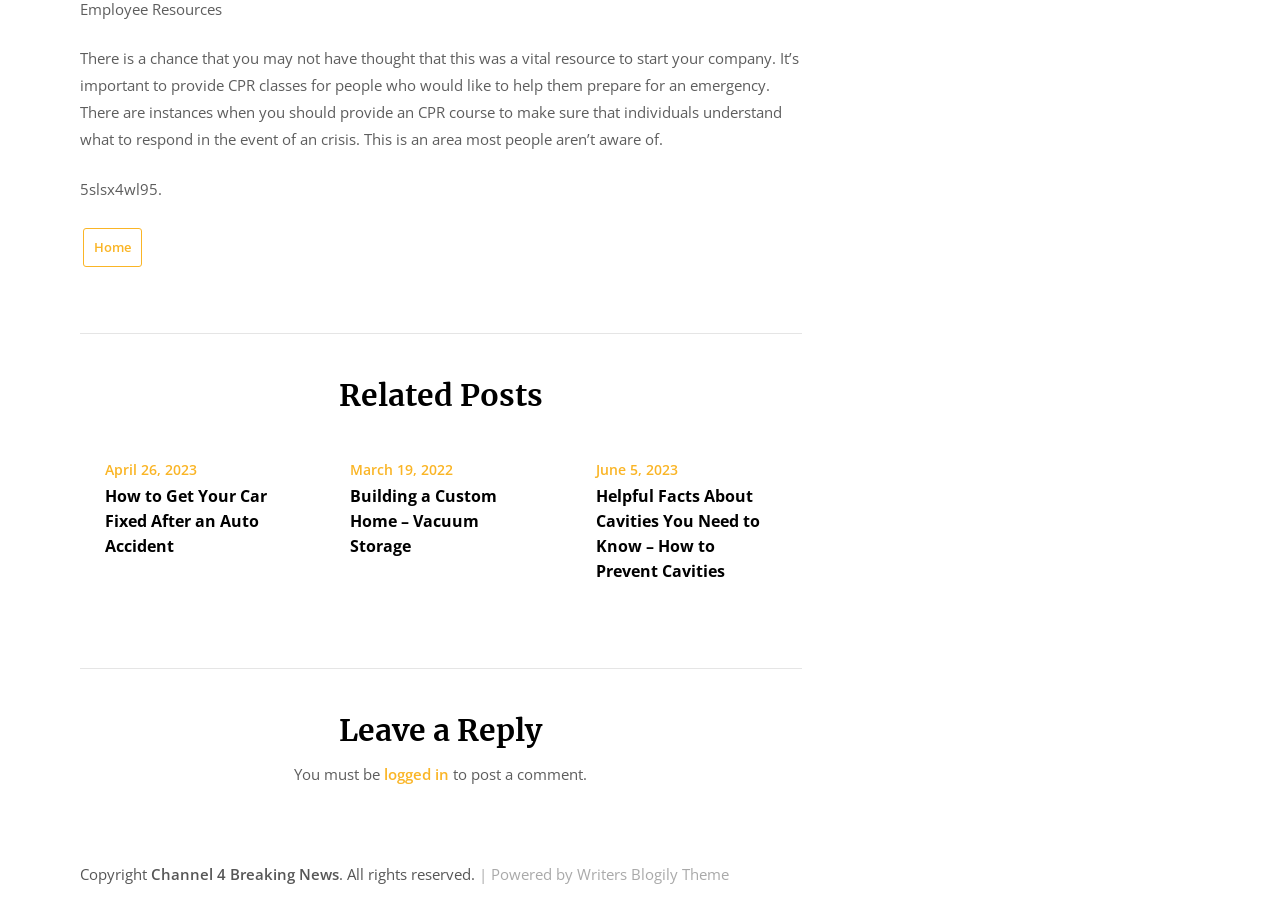Give a one-word or phrase response to the following question: What is the name of the theme used by the website?

Writers Blogily Theme